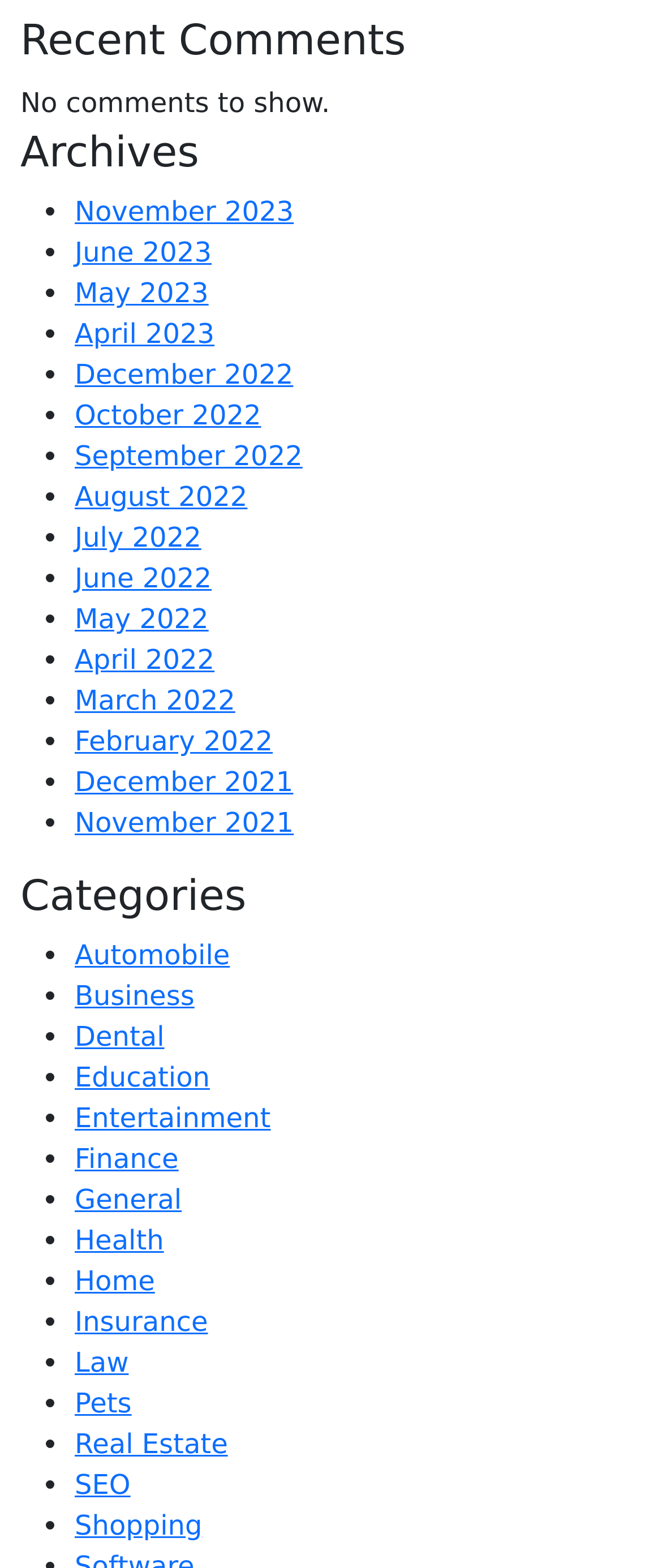Find the bounding box coordinates for the element that must be clicked to complete the instruction: "Read recent comments". The coordinates should be four float numbers between 0 and 1, indicated as [left, top, right, bottom].

[0.031, 0.055, 0.498, 0.075]